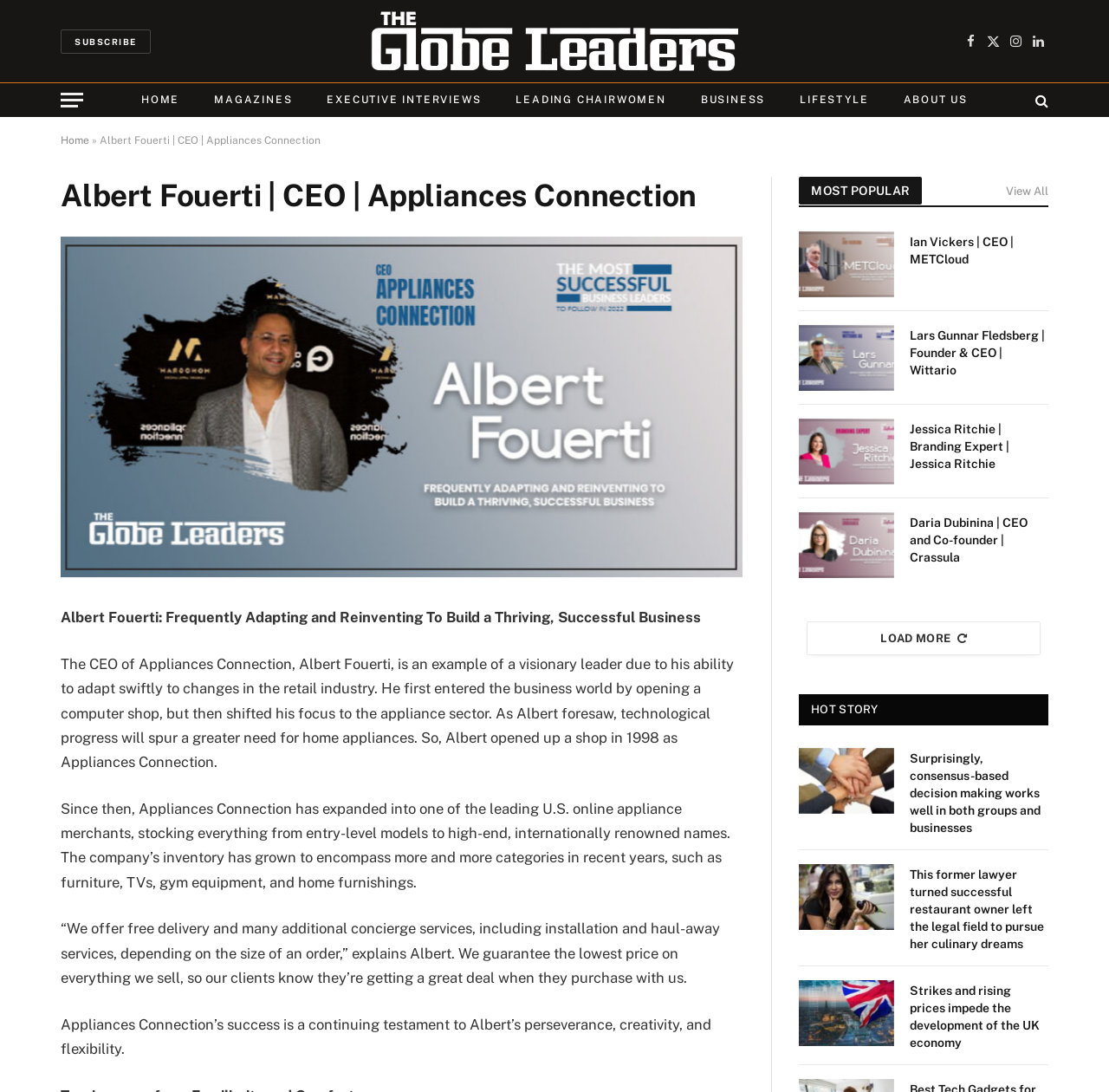Determine the bounding box coordinates of the target area to click to execute the following instruction: "Read the article about Ian Vickers."

[0.72, 0.212, 0.806, 0.273]